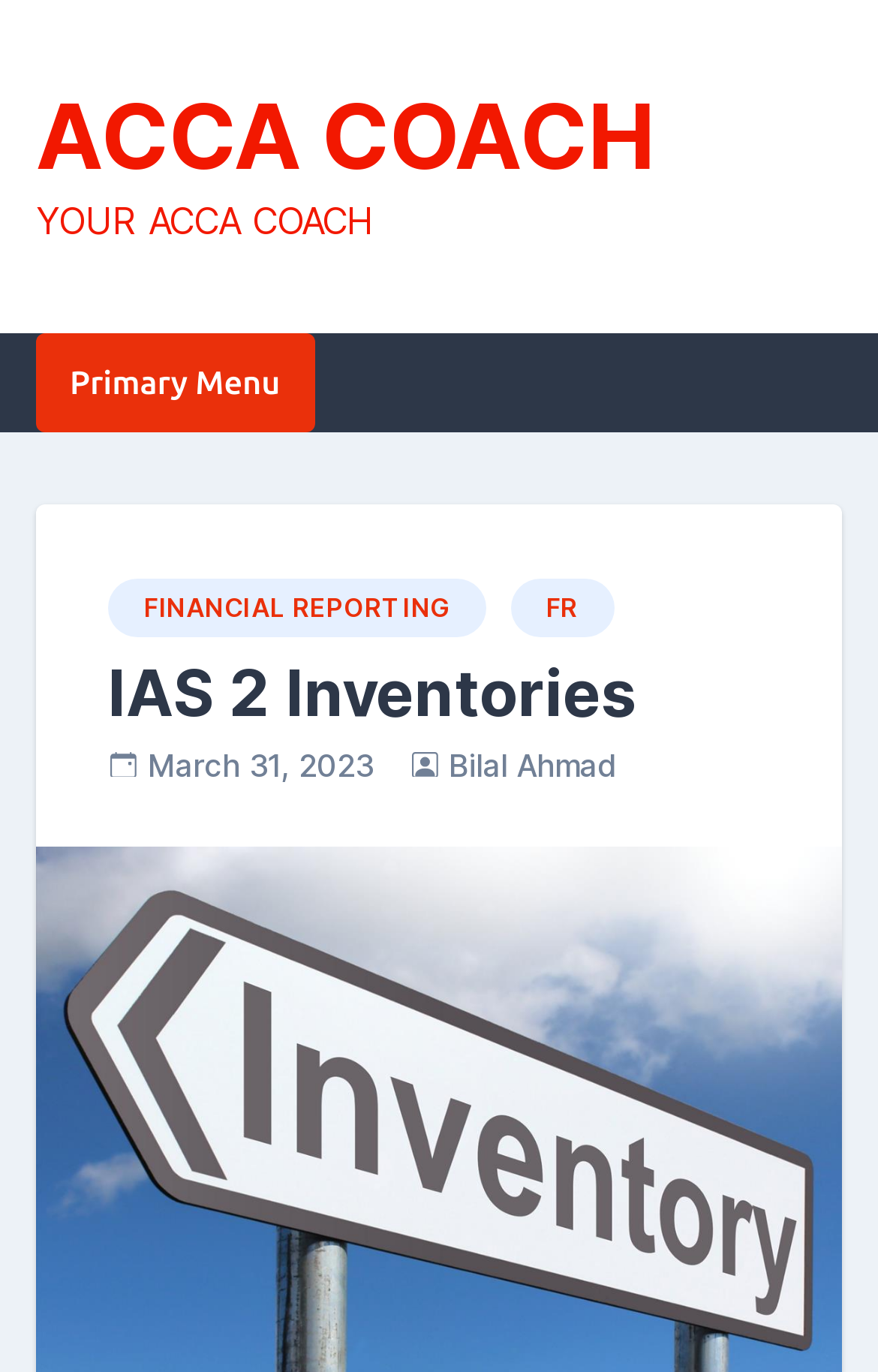By analyzing the image, answer the following question with a detailed response: When was the webpage last updated?

The last updated date of the webpage can be found at the bottom of the webpage, where it says 'March 31, 2023' in a link format, indicating that the webpage was last updated on this date.